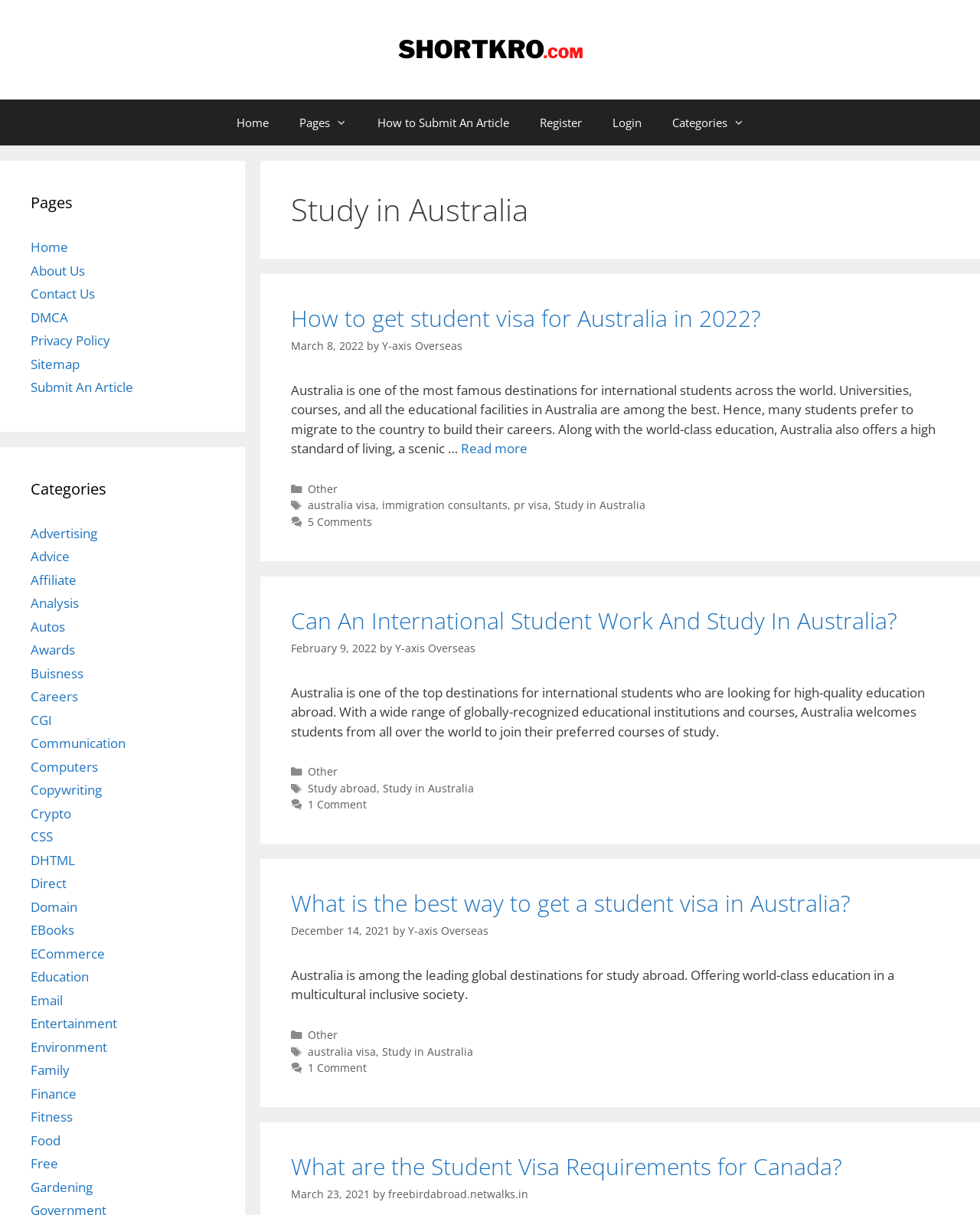Please answer the following question using a single word or phrase: 
What are the categories of the first article?

Other